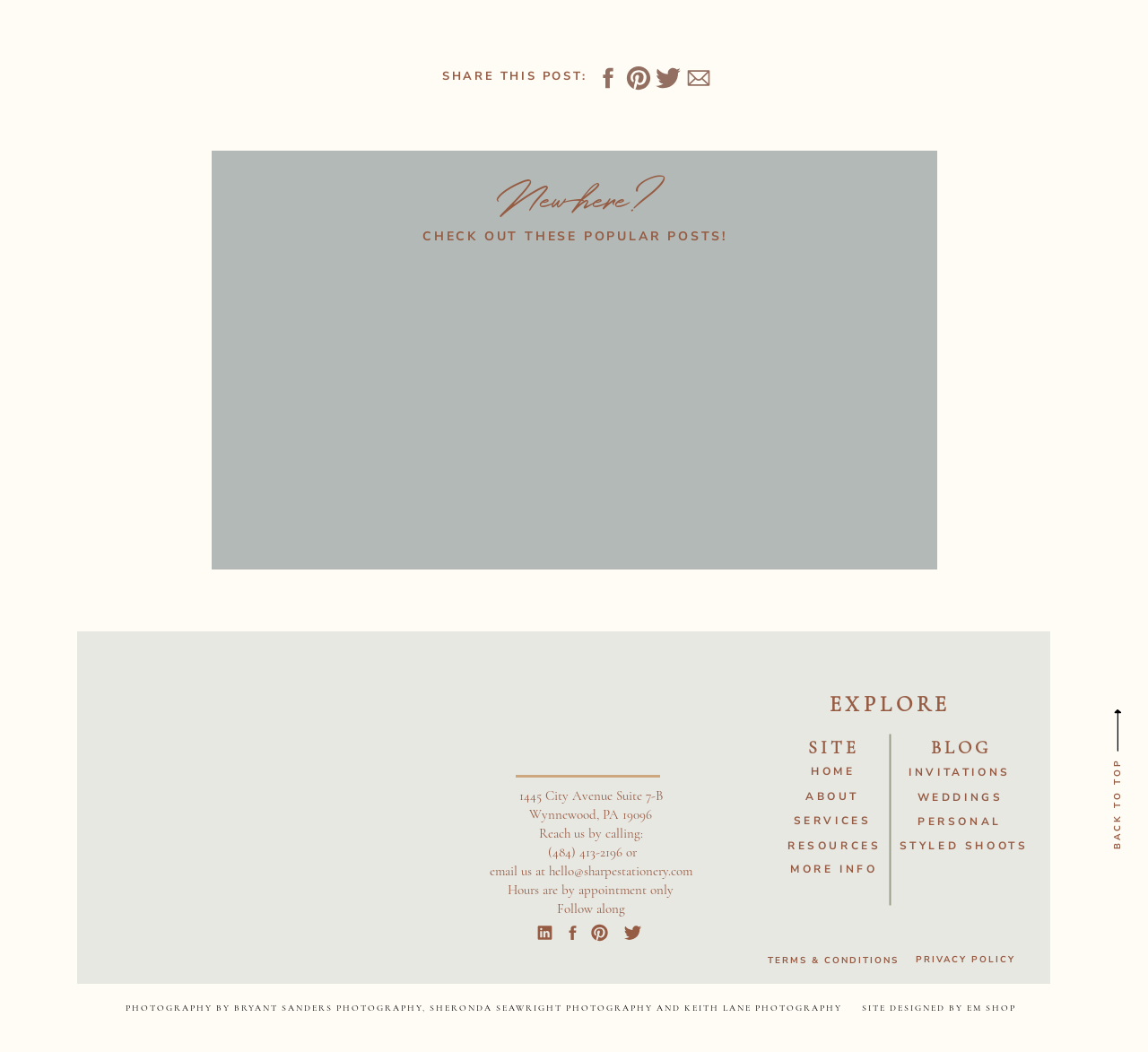Identify the bounding box coordinates of the part that should be clicked to carry out this instruction: "Go to the blog".

[0.786, 0.699, 0.888, 0.72]